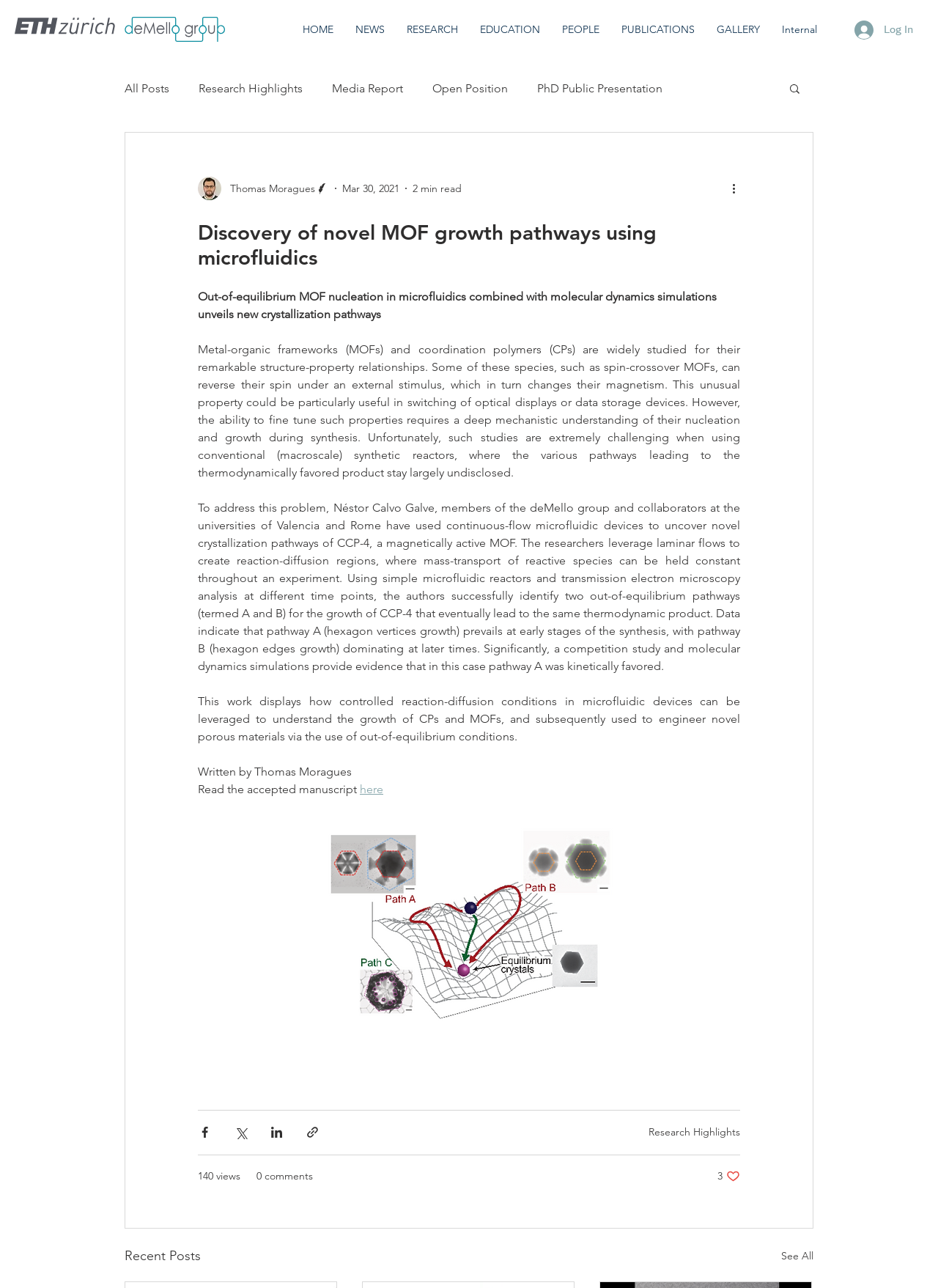How many views does the article have?
We need a detailed and exhaustive answer to the question. Please elaborate.

The number of views can be found at the bottom of the article, where it says '140 views'. This indicates that the article has been viewed 140 times.